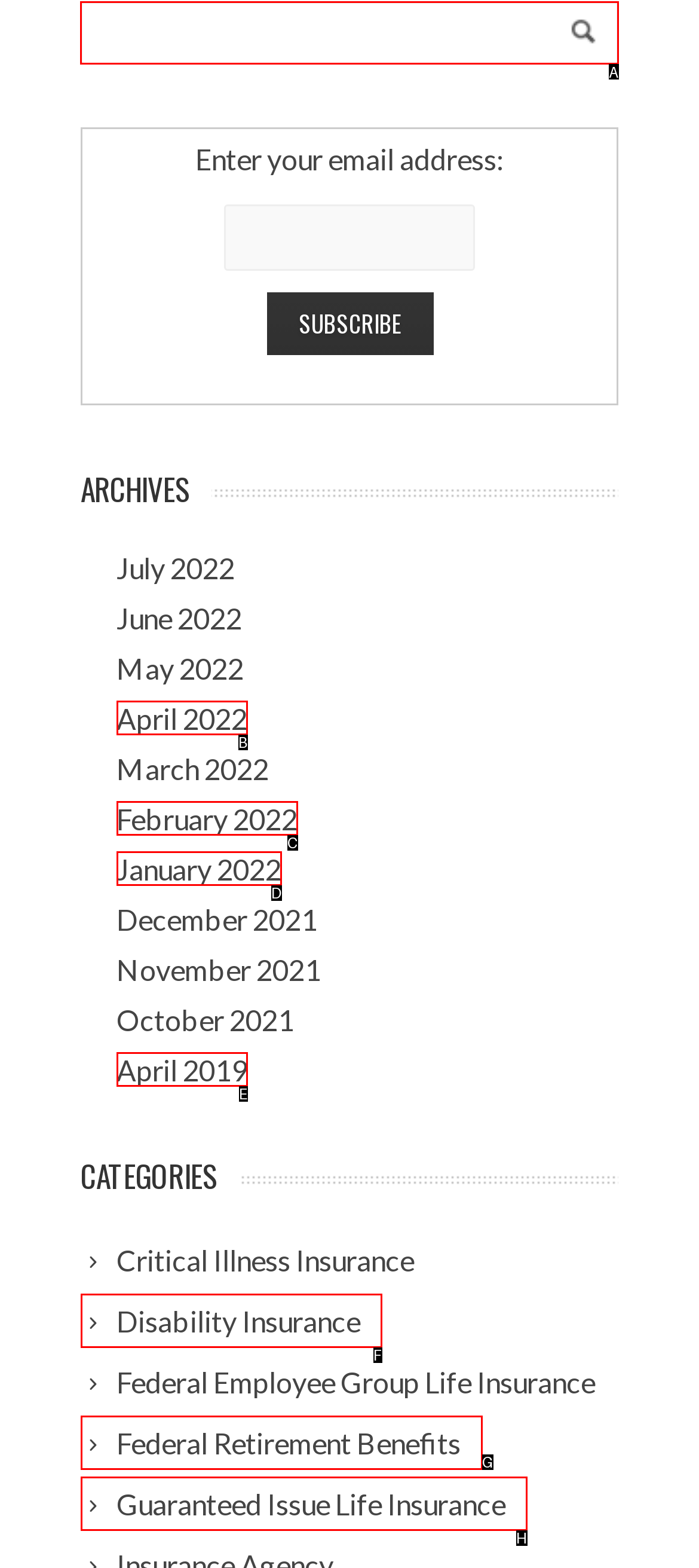What option should I click on to execute the task: Select site language? Give the letter from the available choices.

None